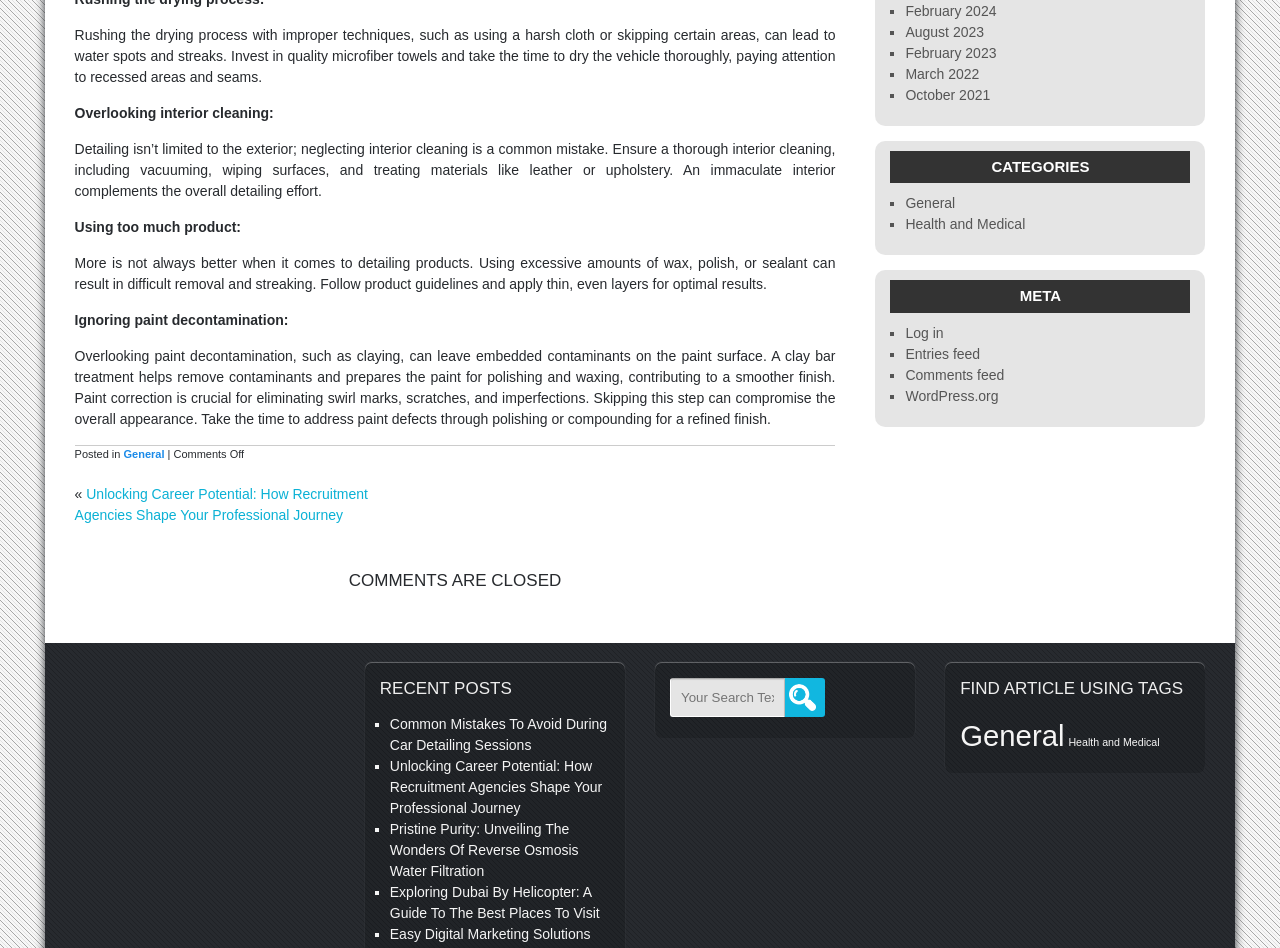Please reply with a single word or brief phrase to the question: 
How many recent posts are listed?

4